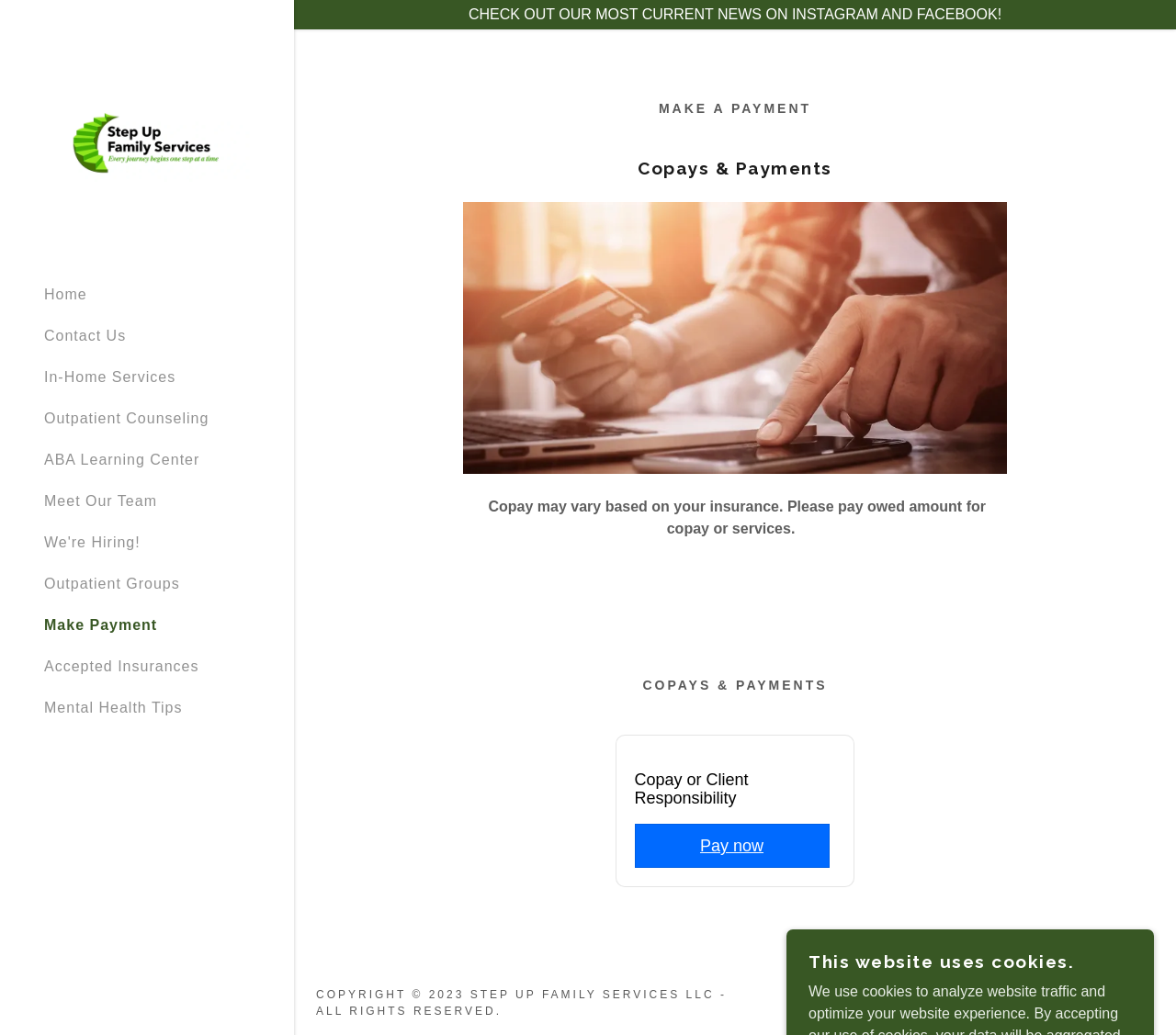Please locate the bounding box coordinates of the element that should be clicked to achieve the given instruction: "Click on the 'ABA Learning Center' link".

[0.038, 0.436, 0.17, 0.451]